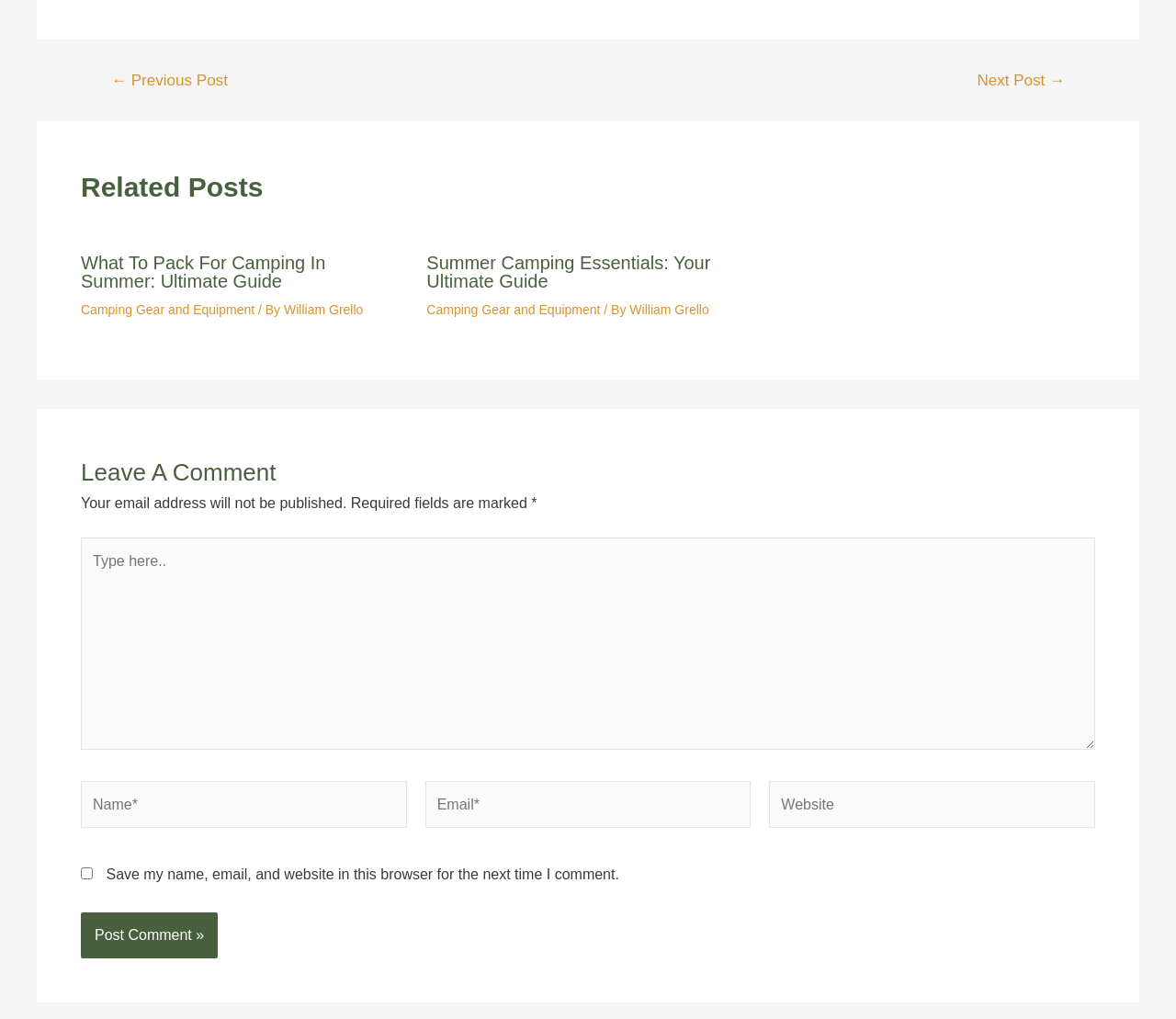Locate the bounding box coordinates of the region to be clicked to comply with the following instruction: "Click the '← Previous Post' link". The coordinates must be four float numbers between 0 and 1, in the form [left, top, right, bottom].

[0.074, 0.071, 0.214, 0.086]